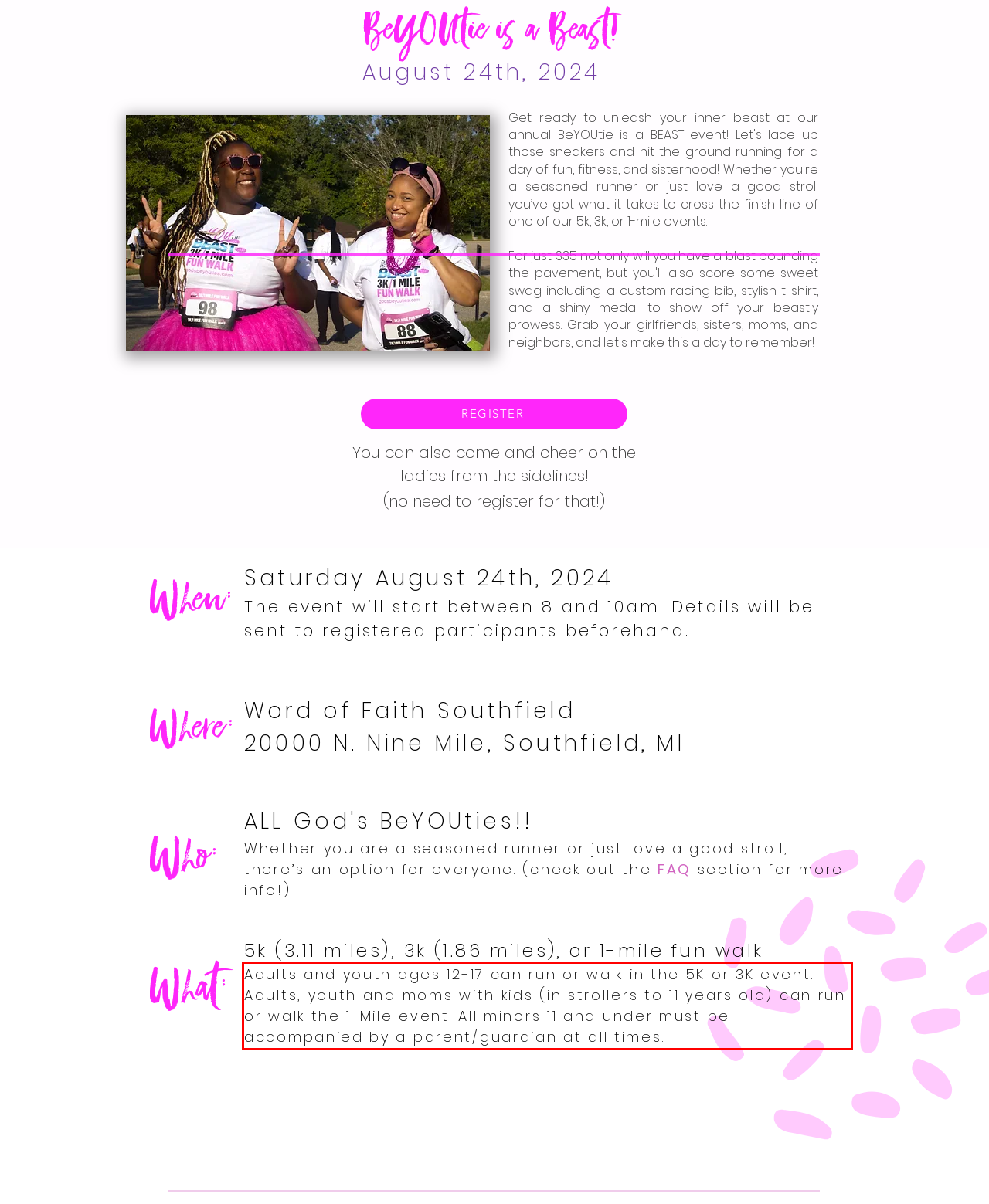From the provided screenshot, extract the text content that is enclosed within the red bounding box.

Adults and youth ages 12-17 can run or walk in the 5K or 3K event. Adults, youth and moms with kids (in strollers to 11 years old) can run or walk the 1-Mile event. All minors 11 and under must be accompanied by a parent/guardian at all times.